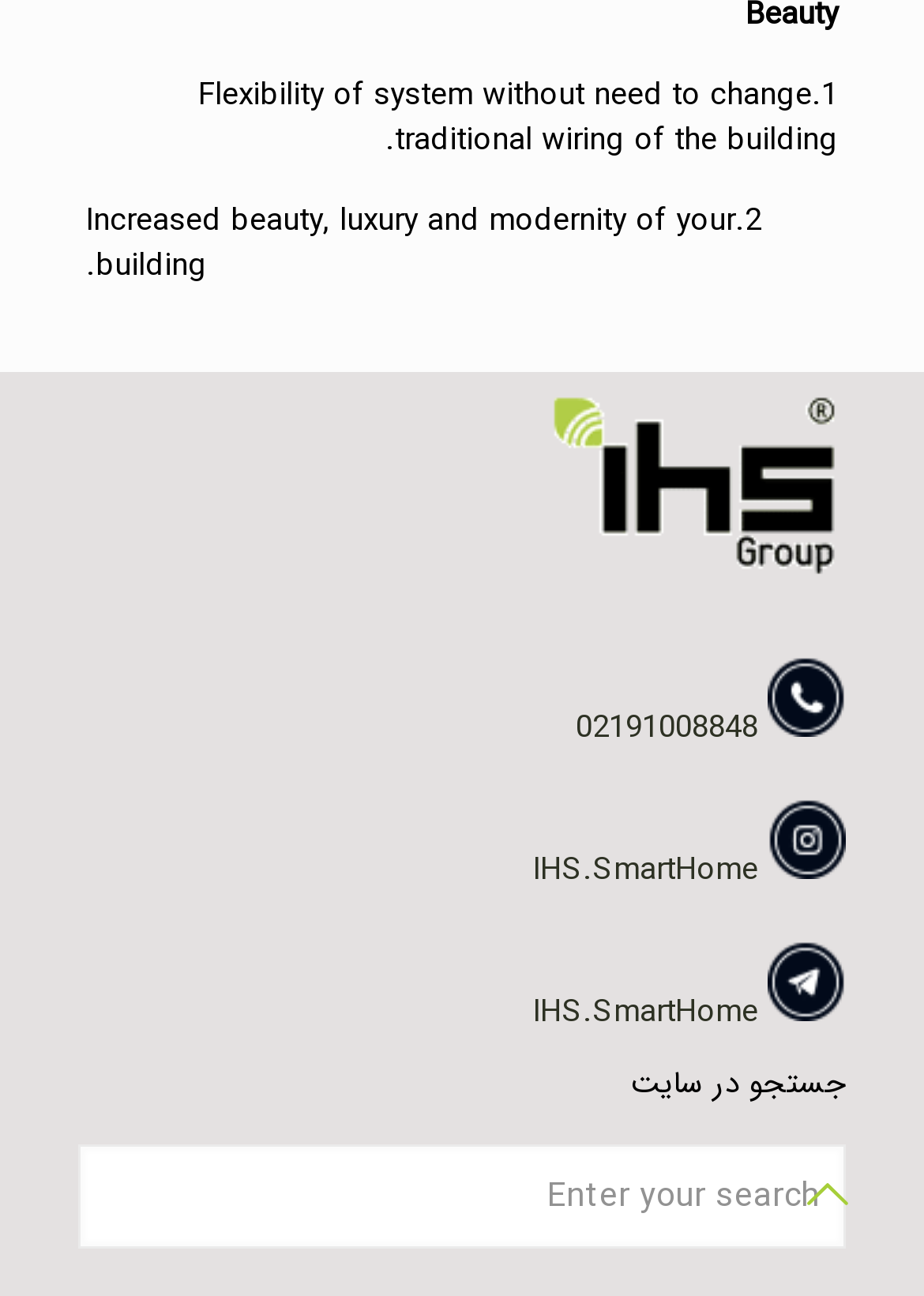How many complementary sections are on the webpage?
Using the image, provide a concise answer in one word or a short phrase.

5